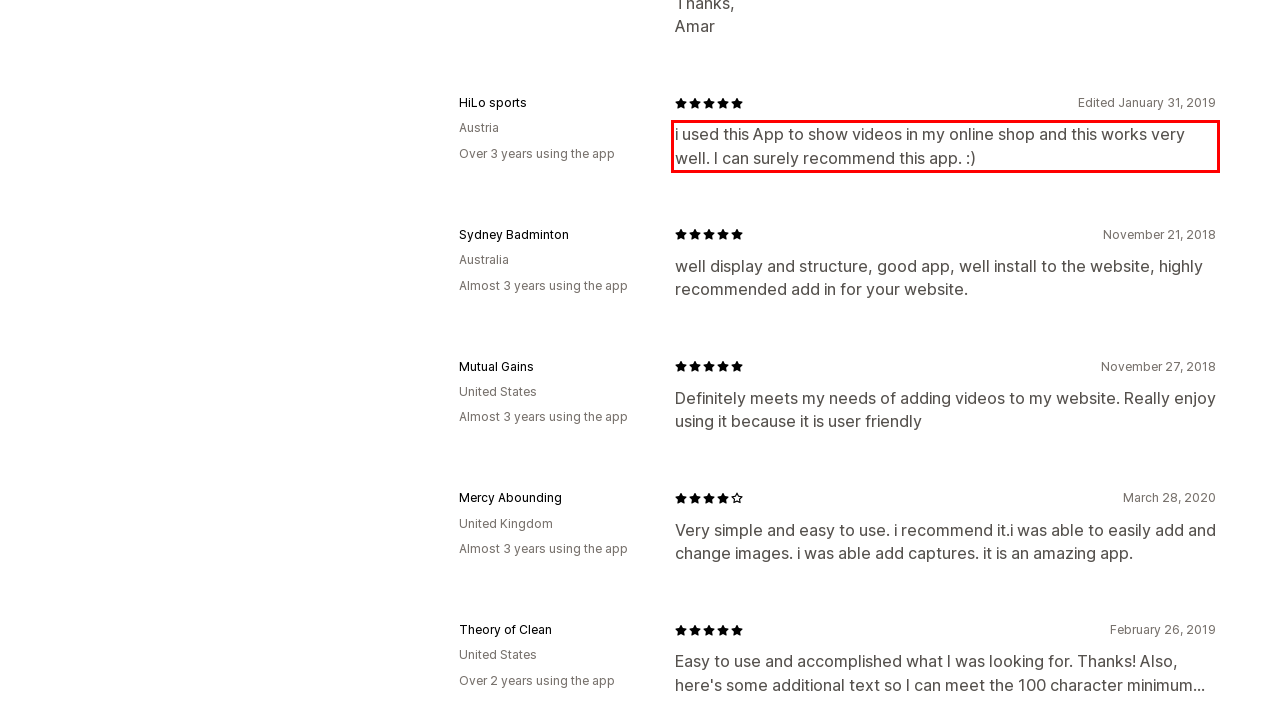The screenshot you have been given contains a UI element surrounded by a red rectangle. Use OCR to read and extract the text inside this red rectangle.

i used this App to show videos in my online shop and this works very well. I can surely recommend this app. :)